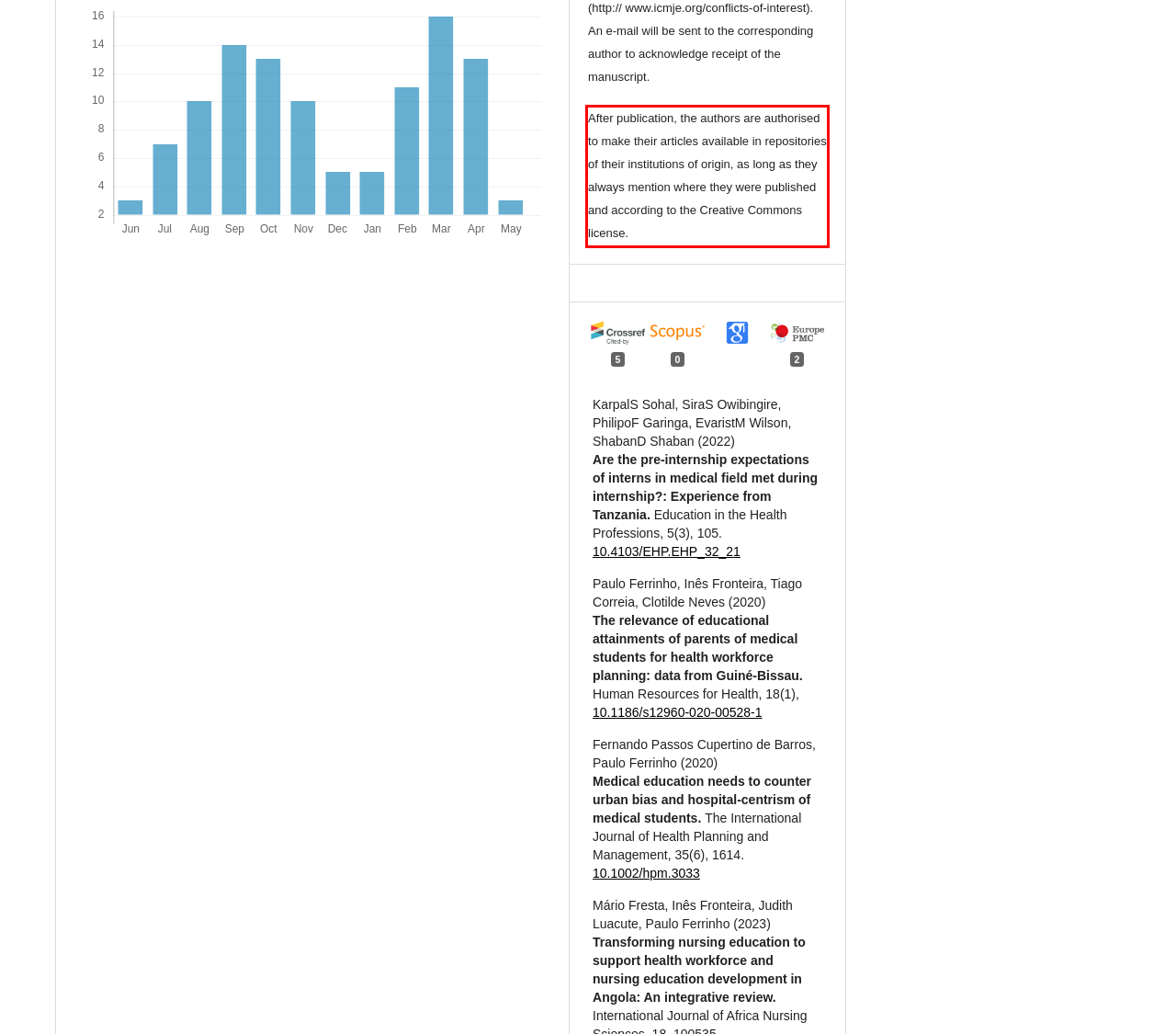The screenshot provided shows a webpage with a red bounding box. Apply OCR to the text within this red bounding box and provide the extracted content.

After publication, the authors are authorised to make their articles available in repositories of their institutions of origin, as long as they always mention where they were published and according to the Creative Commons license.